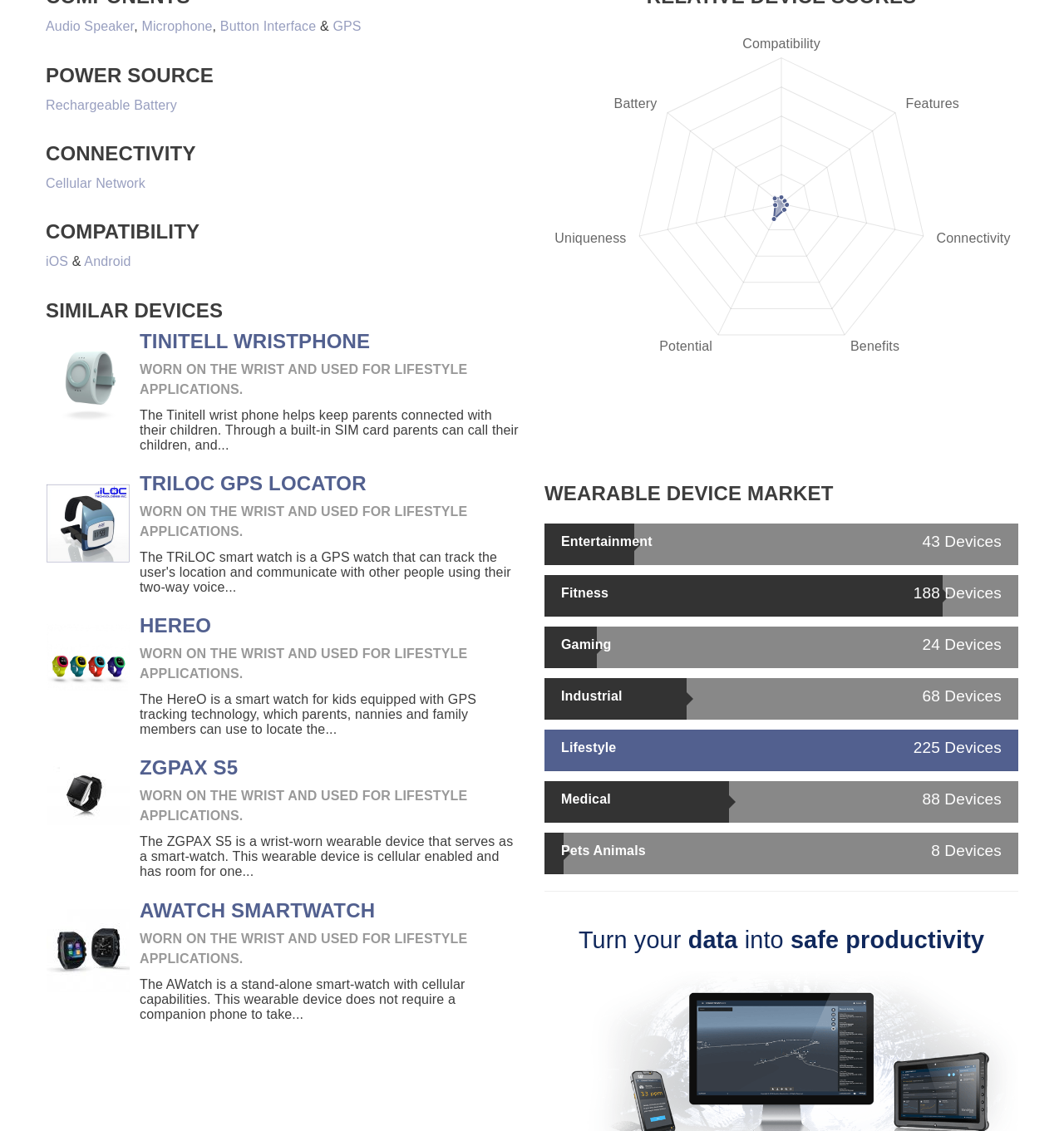Given the element description Cellular Network, predict the bounding box coordinates for the UI element in the webpage screenshot. The format should be (top-left x, top-left y, bottom-right x, bottom-right y), and the values should be between 0 and 1.

[0.043, 0.156, 0.137, 0.168]